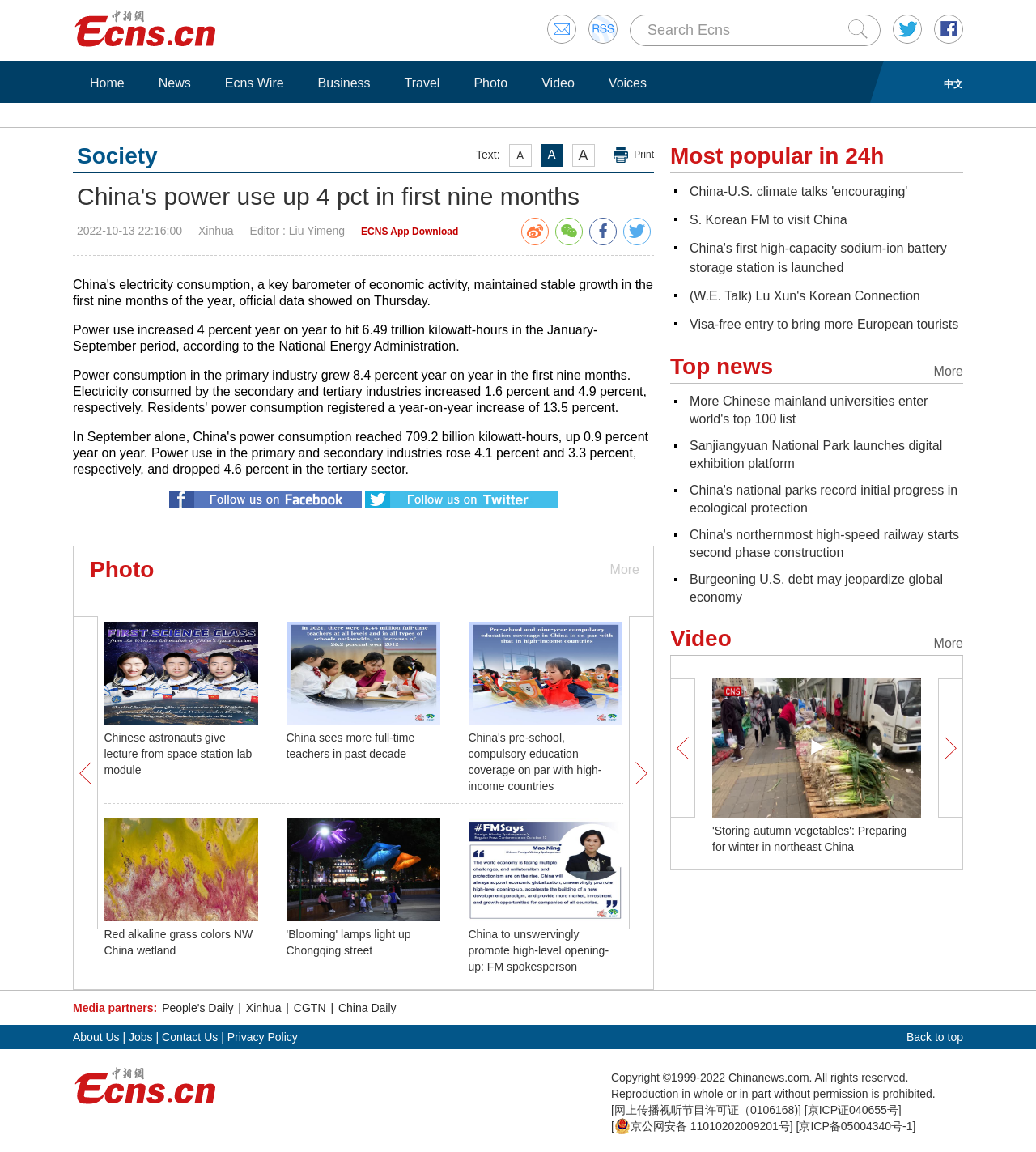Provide an in-depth caption for the elements present on the webpage.

This webpage appears to be a news website, with a focus on Chinese news and current events. At the top of the page, there is a search bar and a submit button, accompanied by a link to switch to a Chinese version of the website. Below this, there are several navigation links, including "Home", "News", "Ecns Wire", "Business", "Travel", "Photo", and "Video".

The main content of the page is divided into several sections. The first section features a prominent news article with the title "China's power use up 4 pct in first nine months", accompanied by a brief summary and a timestamp indicating when the article was published. Below this, there are several links to related news articles, each with a brief summary and an accompanying image.

To the right of the main content, there is a sidebar with several sections, including "Most popular in 24h", which lists several popular news articles, and "Society", which features a few news articles related to social issues.

Throughout the page, there are numerous links to other news articles, each with a brief summary and often accompanied by an image. The articles cover a wide range of topics, including politics, education, environment, and technology. There are also several headings that separate the different sections of the page, including "Chinese astronauts give lecture from space station lab module" and "Blooming Bougainvillea flowers look like pink ribbons along viaduct".